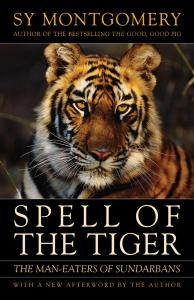Give a concise answer using one word or a phrase to the following question:
Who is the author of the book?

Sy Montgomery